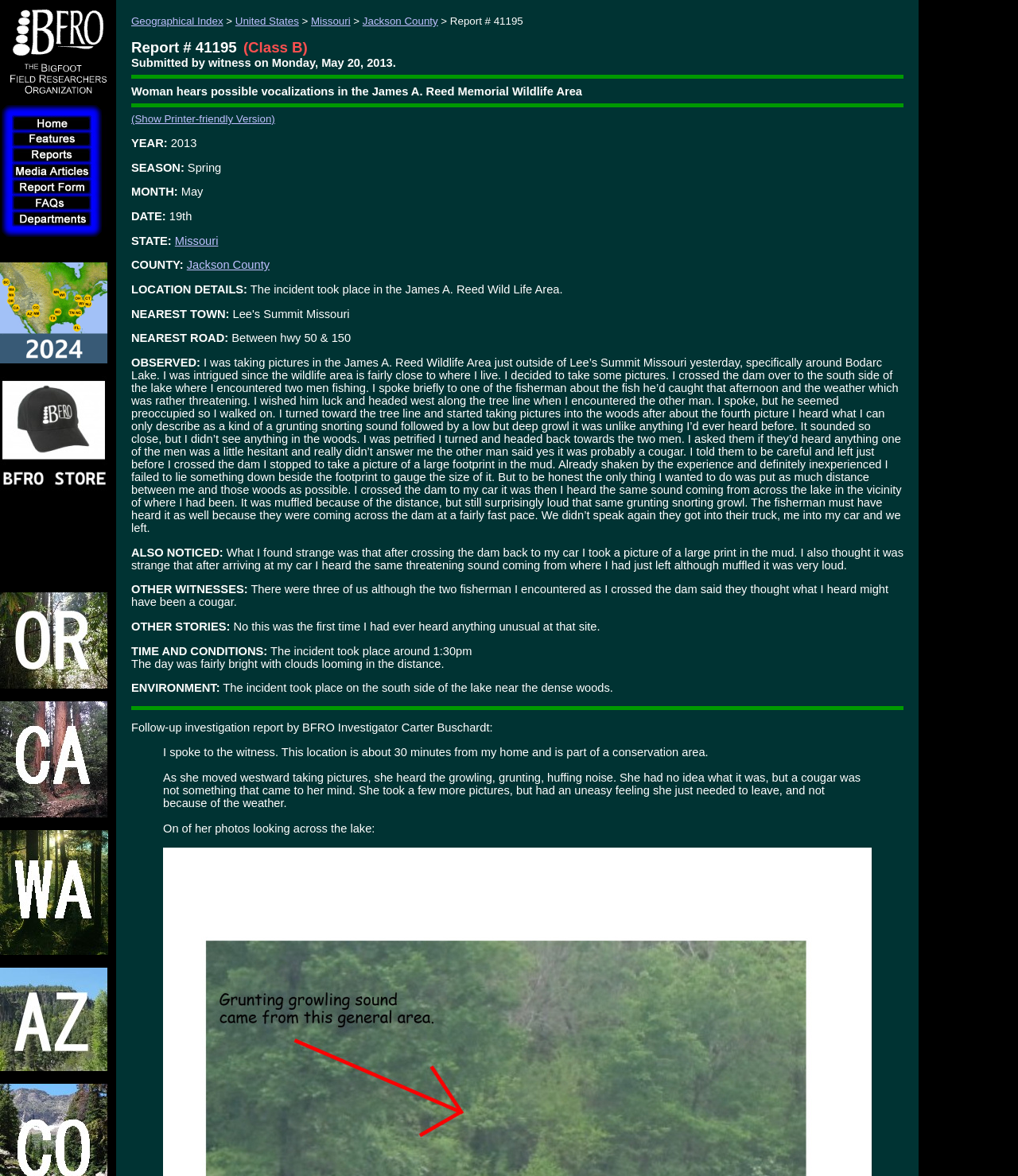What is the name of the wildlife area?
Based on the screenshot, provide your answer in one word or phrase.

James A. Reed Memorial Wildlife Area